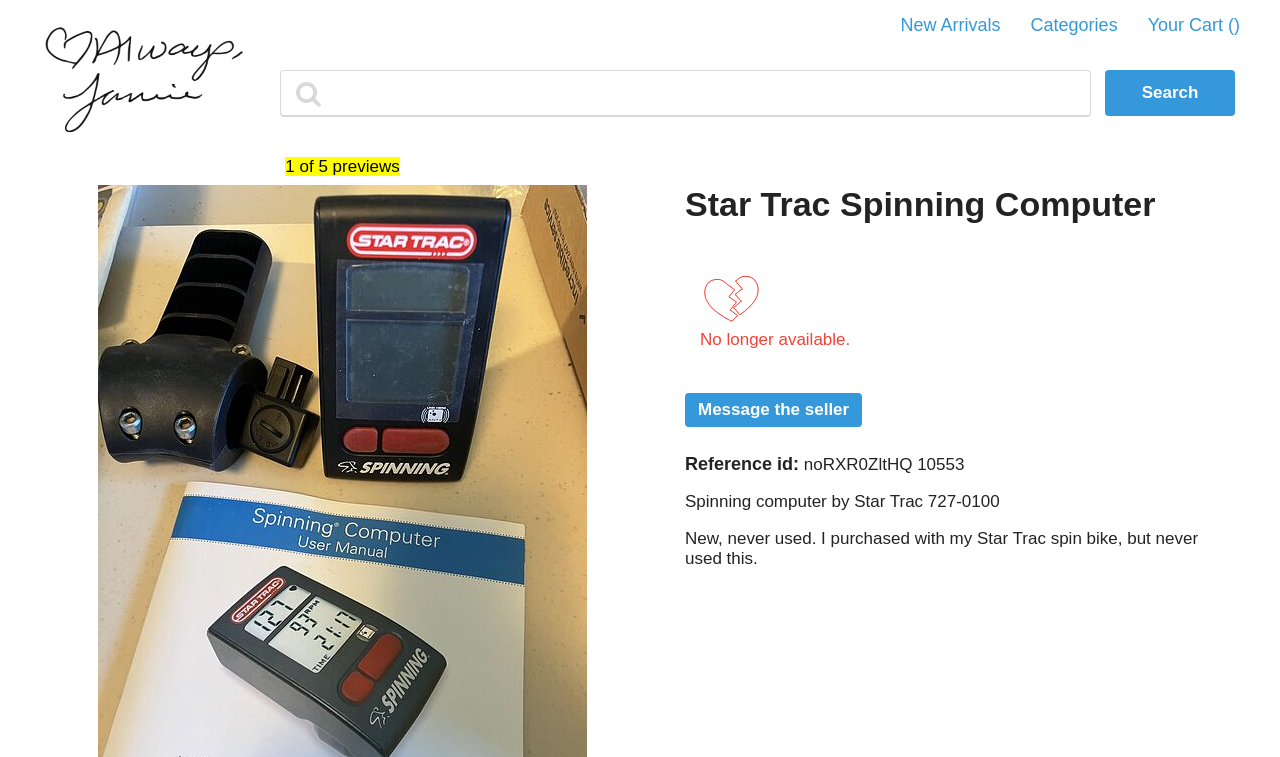Illustrate the webpage with a detailed description.

The webpage appears to be a product listing page for a Star Trac spinning computer. At the top left, there is a link to "Heart Always Jamie" accompanied by a small image. Below this, there is a search bar with a "Search" button to the right. 

To the right of the search bar, there is a preview section with a heading "Star Trac Spinning Computer" and an image of a broken heart. Below the heading, it is indicated that the product is "No longer available." 

Underneath the preview section, there is a call-to-action button to "Message the seller". To the right of this button, there is a reference ID "noRXR0ZltHQ 10553". Below this, there are two paragraphs of text describing the product: "Spinning computer by Star Trac 727-0100" and "New, never used. I purchased with my Star Trac spin bike, but never used this."

At the top right, there are three links: "New Arrivals", "Categories", and "Your Cart ()".